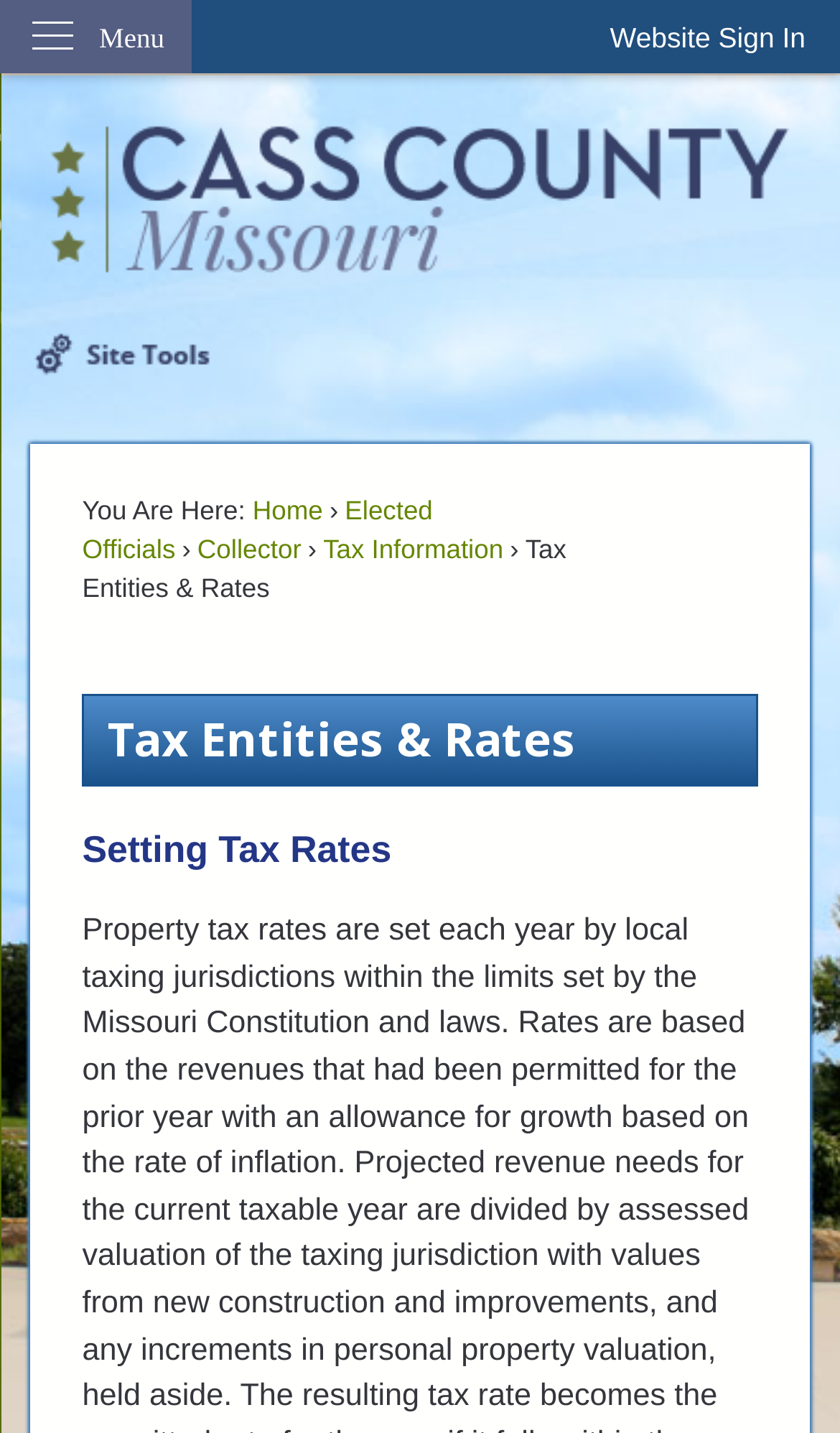Respond to the question below with a concise word or phrase:
What is the name of the county whose official website this is?

Cass County, MO